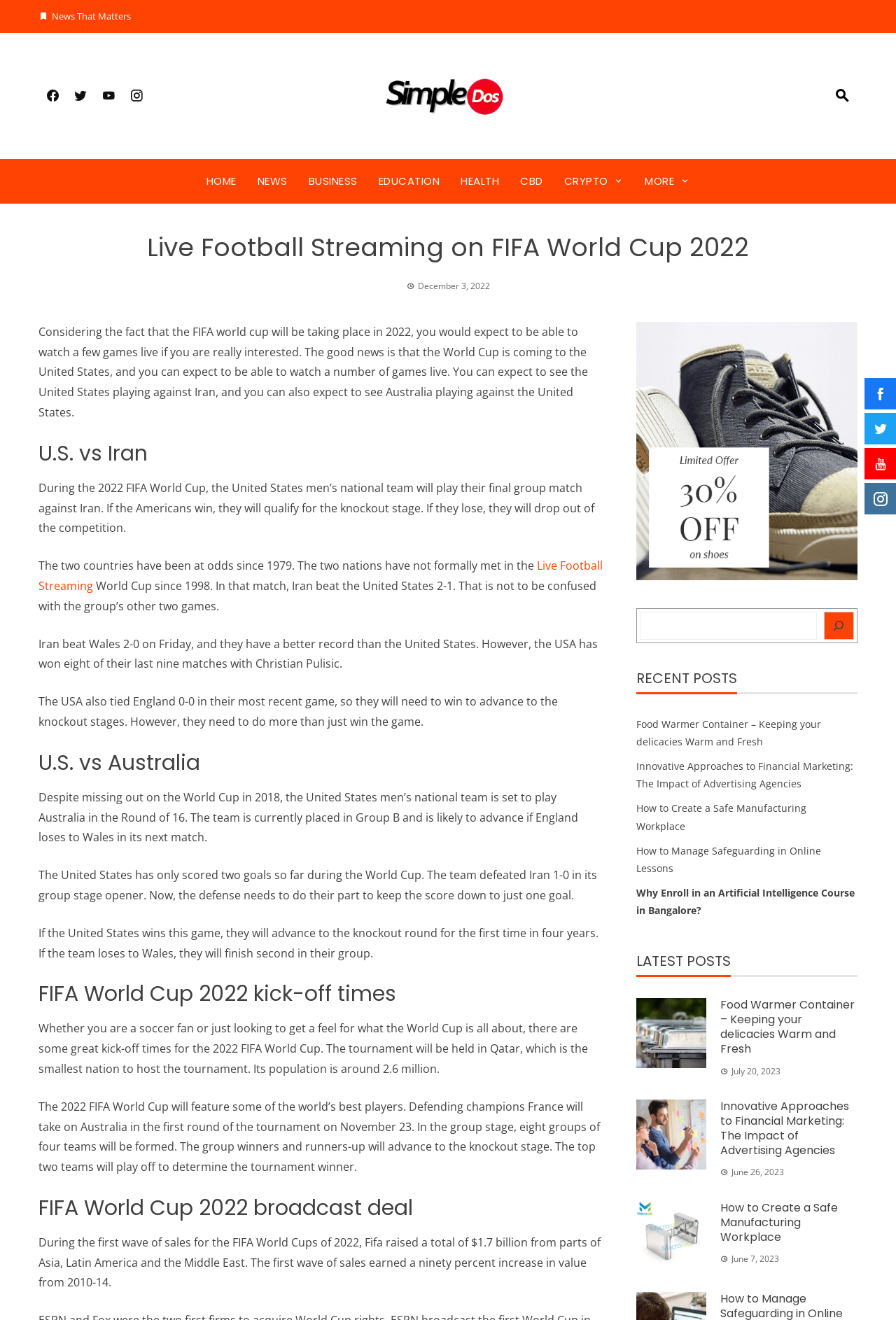Can you pinpoint the bounding box coordinates for the clickable element required for this instruction: "Click on 'Anmelden!' button"? The coordinates should be four float numbers between 0 and 1, i.e., [left, top, right, bottom].

None